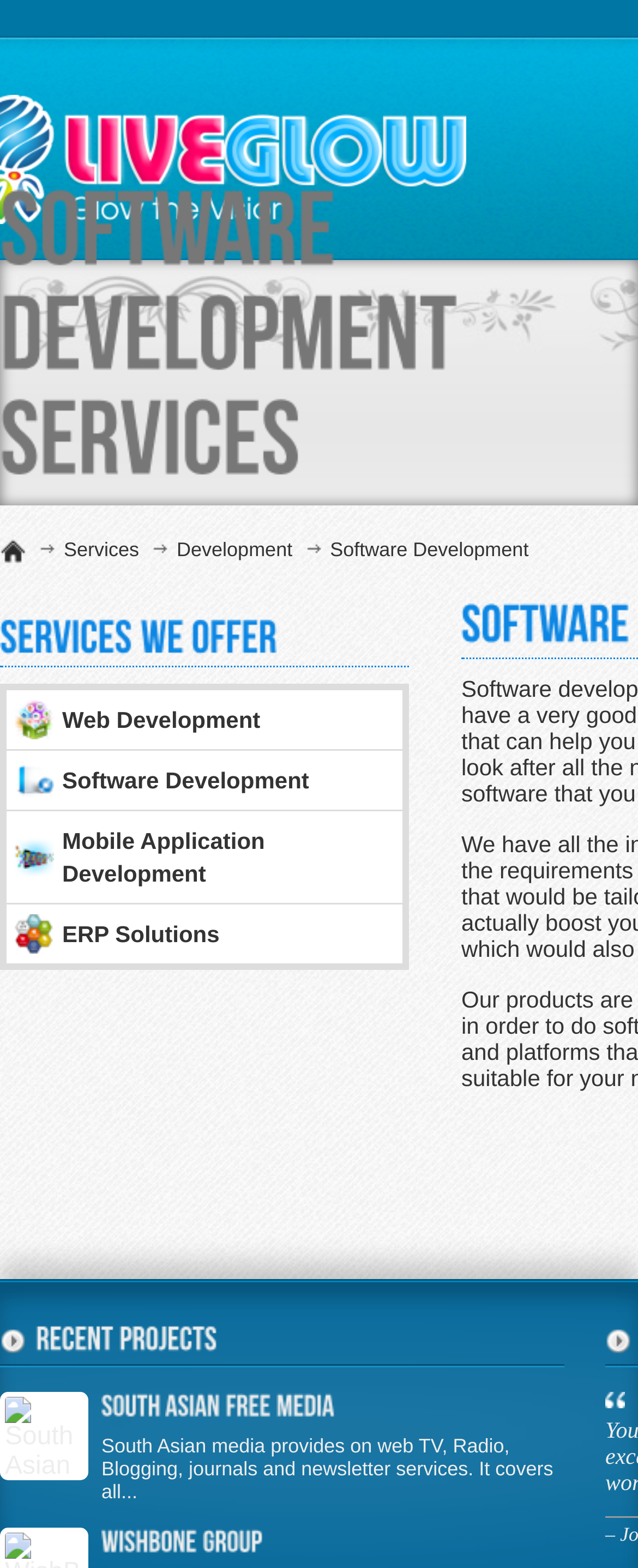Based on the image, please elaborate on the answer to the following question:
What is the name of the second recent project showcased on the webpage?

After analyzing the webpage, I found that the second recent project showcased is WishBone Group, which has a heading and a link associated with it.